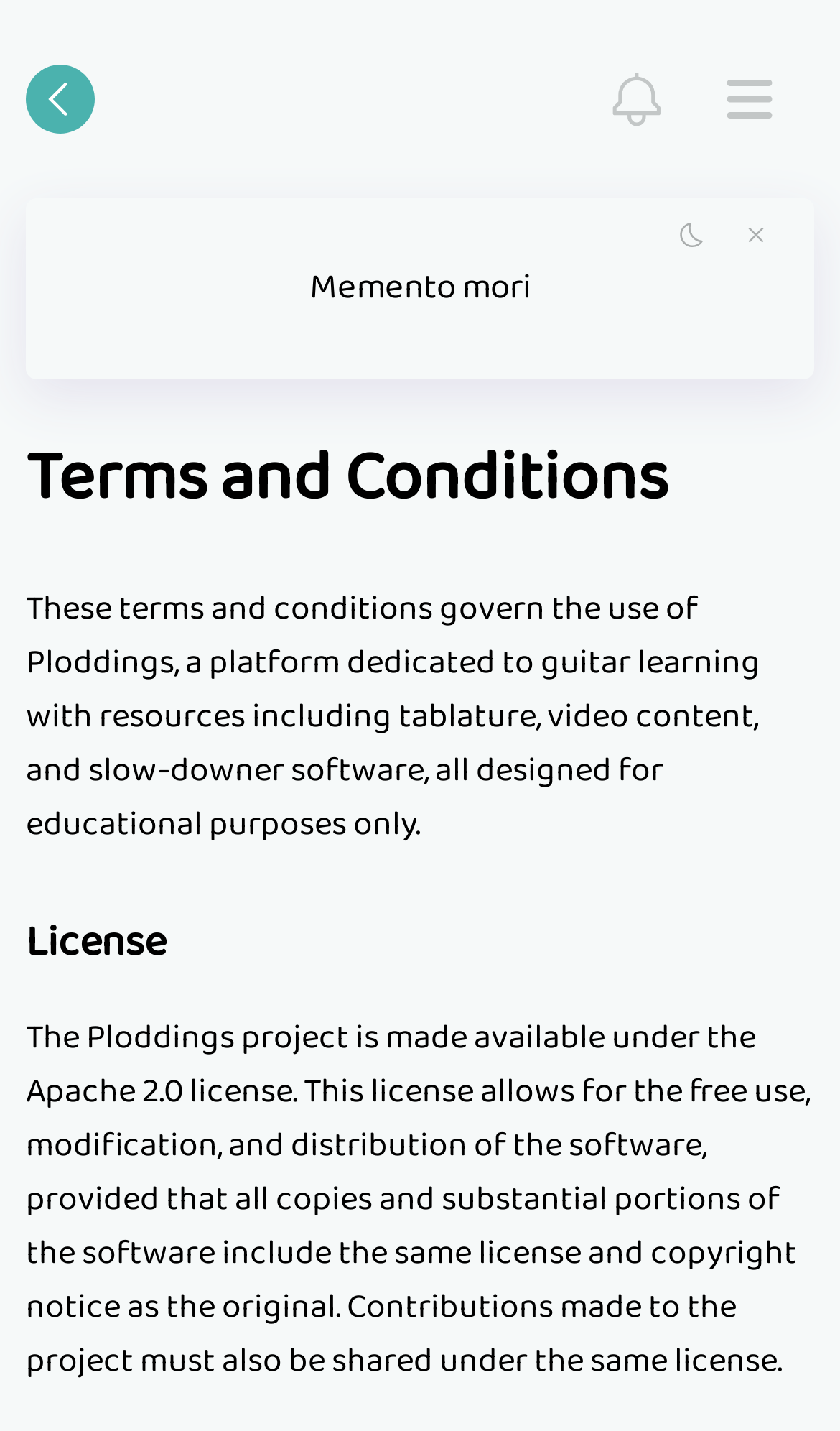What is the purpose of the resources provided?
Relying on the image, give a concise answer in one word or a brief phrase.

Educational purposes